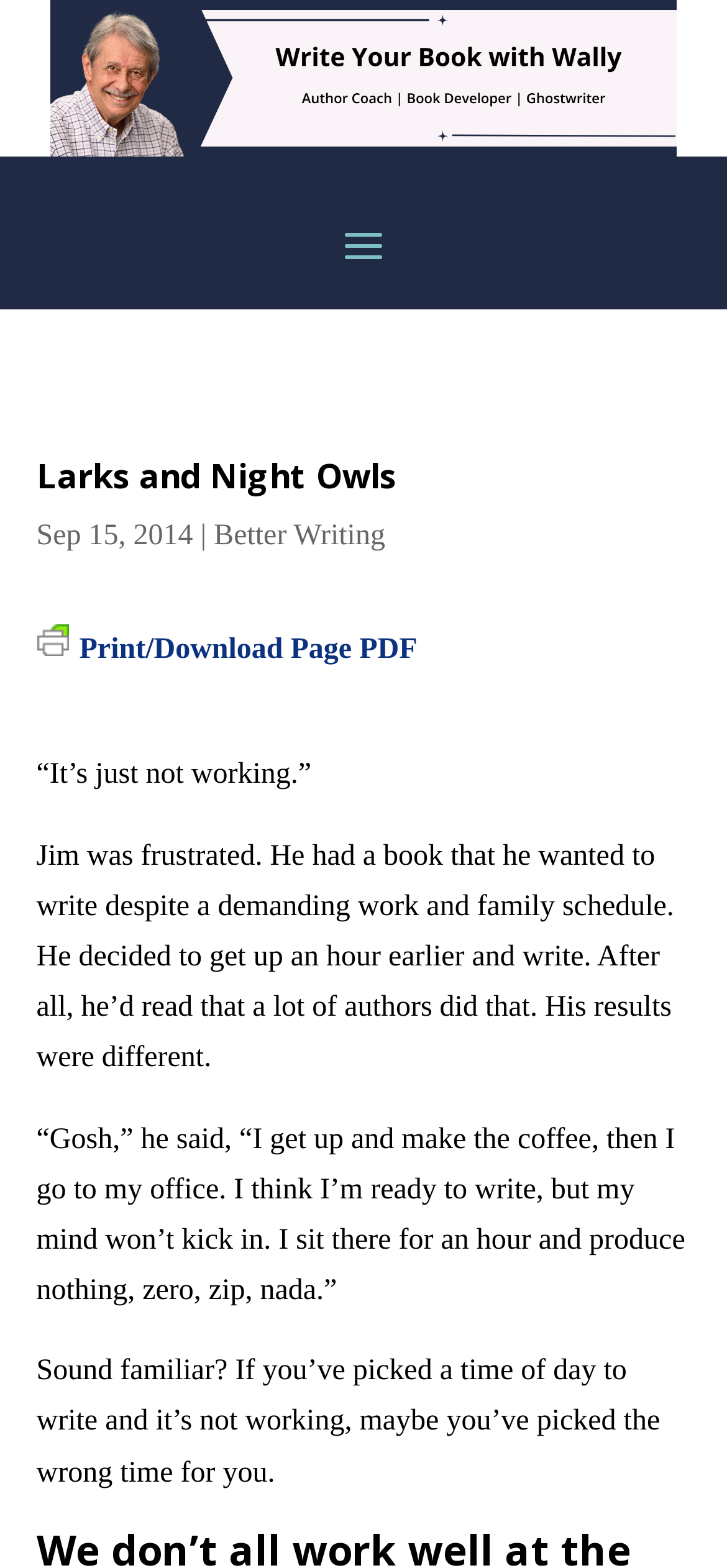Create a detailed narrative of the webpage’s visual and textual elements.

The webpage is about writing and productivity, with a focus on finding the right time to write. At the top, there is a heading "Larks and Night Owls" followed by a date "Sep 15, 2014" and a link to "Better Writing". 

To the right of the date, there is a link to "Print Friendly, PDF & Email" accompanied by a small image. Below this, there is a quote "“It’s just not working.”" which is the start of a story about Jim, who is struggling to write despite his busy schedule. 

The story continues below, with Jim describing his failed attempt to write in the morning, and then a reflection on how this experience might be familiar to others who have picked the wrong time to write. There are a total of 5 blocks of text, including the quote and the story, which are arranged vertically on the page.